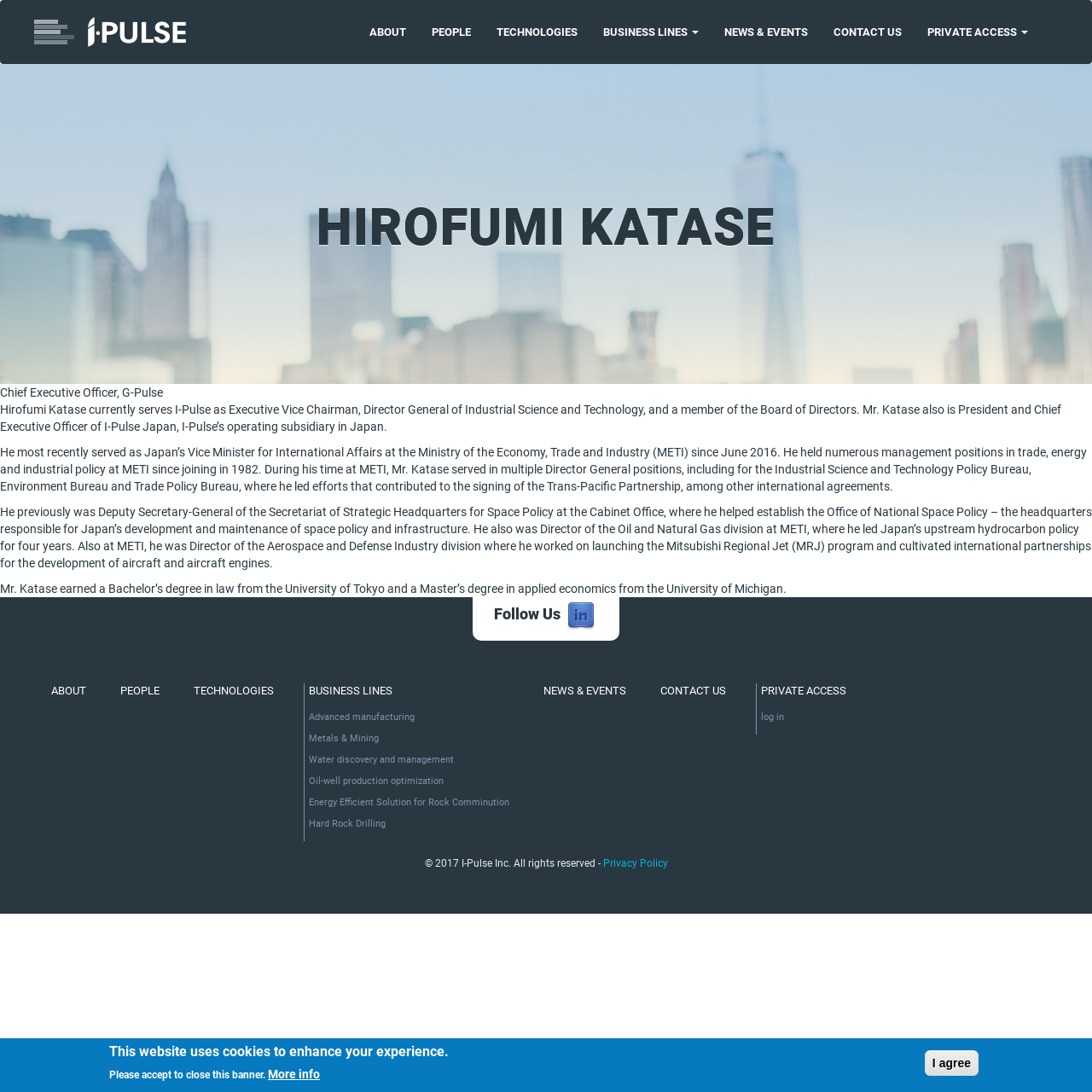Determine the bounding box coordinates of the section to be clicked to follow the instruction: "Read the previous post about efficiency boost". The coordinates should be given as four float numbers between 0 and 1, formatted as [left, top, right, bottom].

None